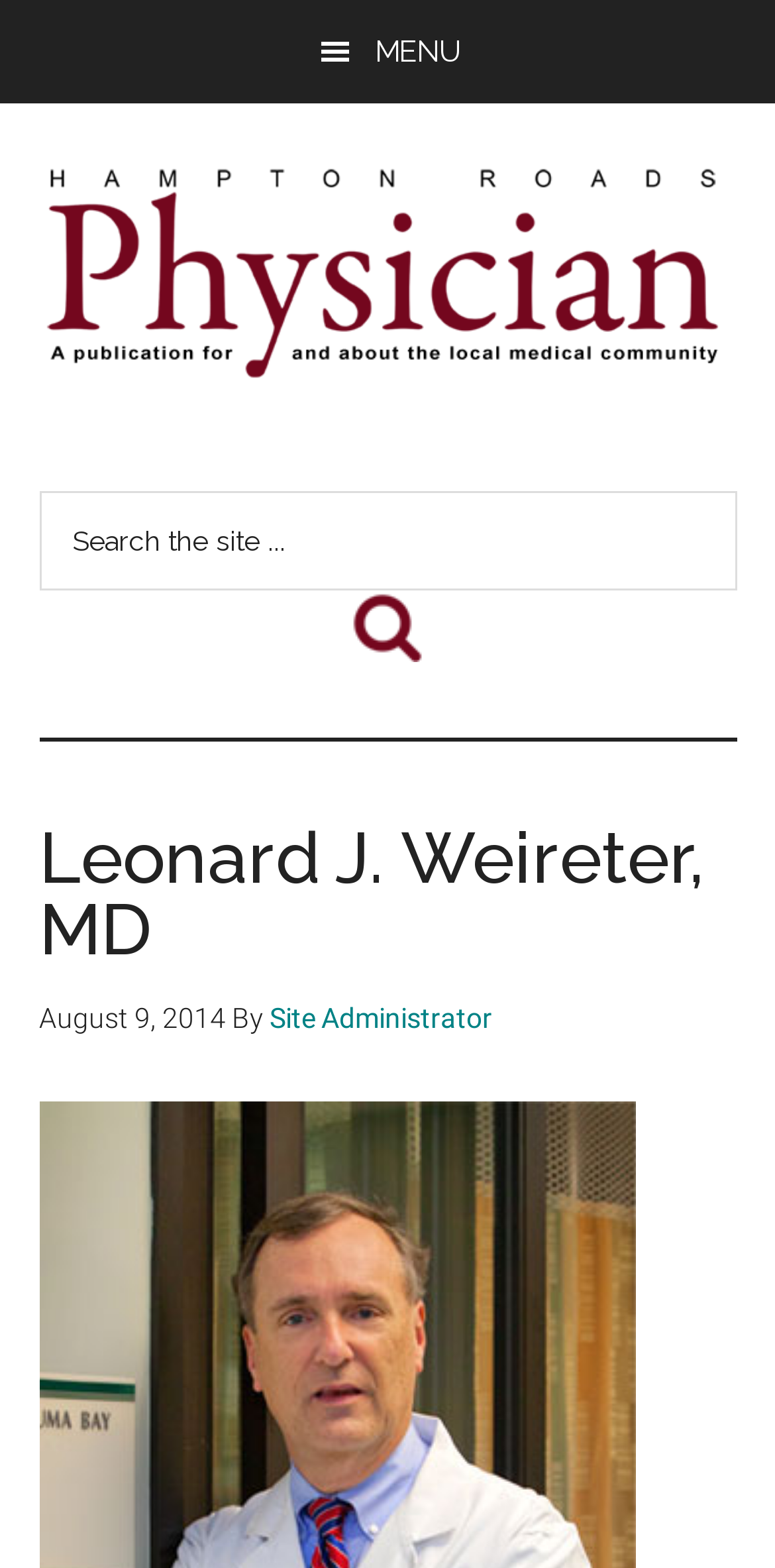Who is the author of the publication?
Please craft a detailed and exhaustive response to the question.

The author of the publication can be found in the link element, which is 'Site Administrator'.